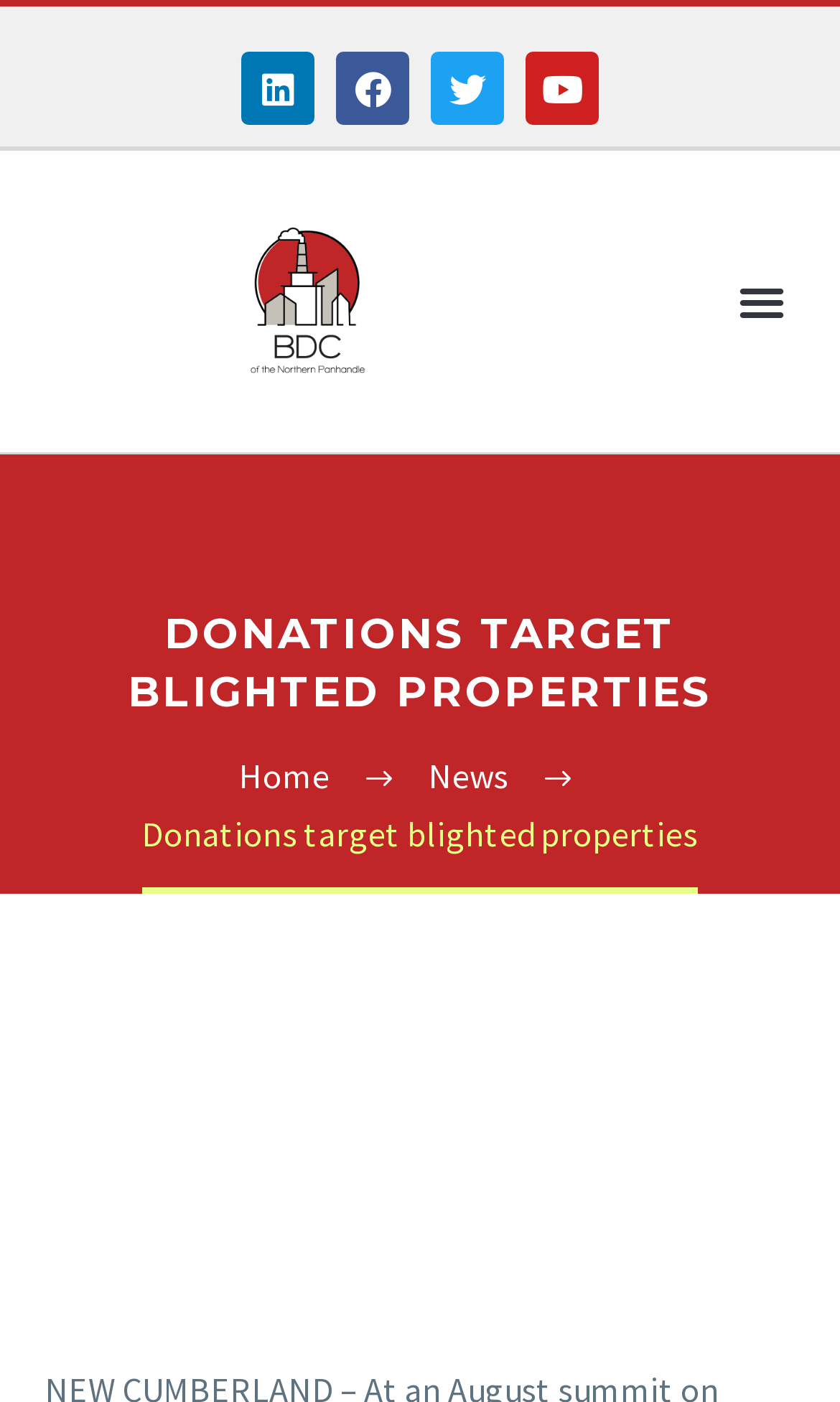Illustrate the webpage with a detailed description.

The webpage appears to be an article or news page from the Business Development Corporation of the Northern Panhandle. At the top, there are four social media links, namely LinkedIn, Facebook, Twitter, and Youtube, aligned horizontally and positioned near the top of the page. 

Below the social media links, there is a navigation menu with a "Menu Toggle" button on the right side. The menu is not expanded by default. 

The main content of the page is headed by a large title "DONATIONS TARGET BLIGHTED PROPERTIES" which spans almost the entire width of the page. 

Underneath the title, there are two links, "Home" and "News", positioned side by side. 

Further down, there is a brief summary or introduction to the article, which reads "Donations target blighted properties". 

The article itself appears to discuss the issue of blighted buildings in Hancock County, mentioning that officials have stated that money for demolitions is scarce.